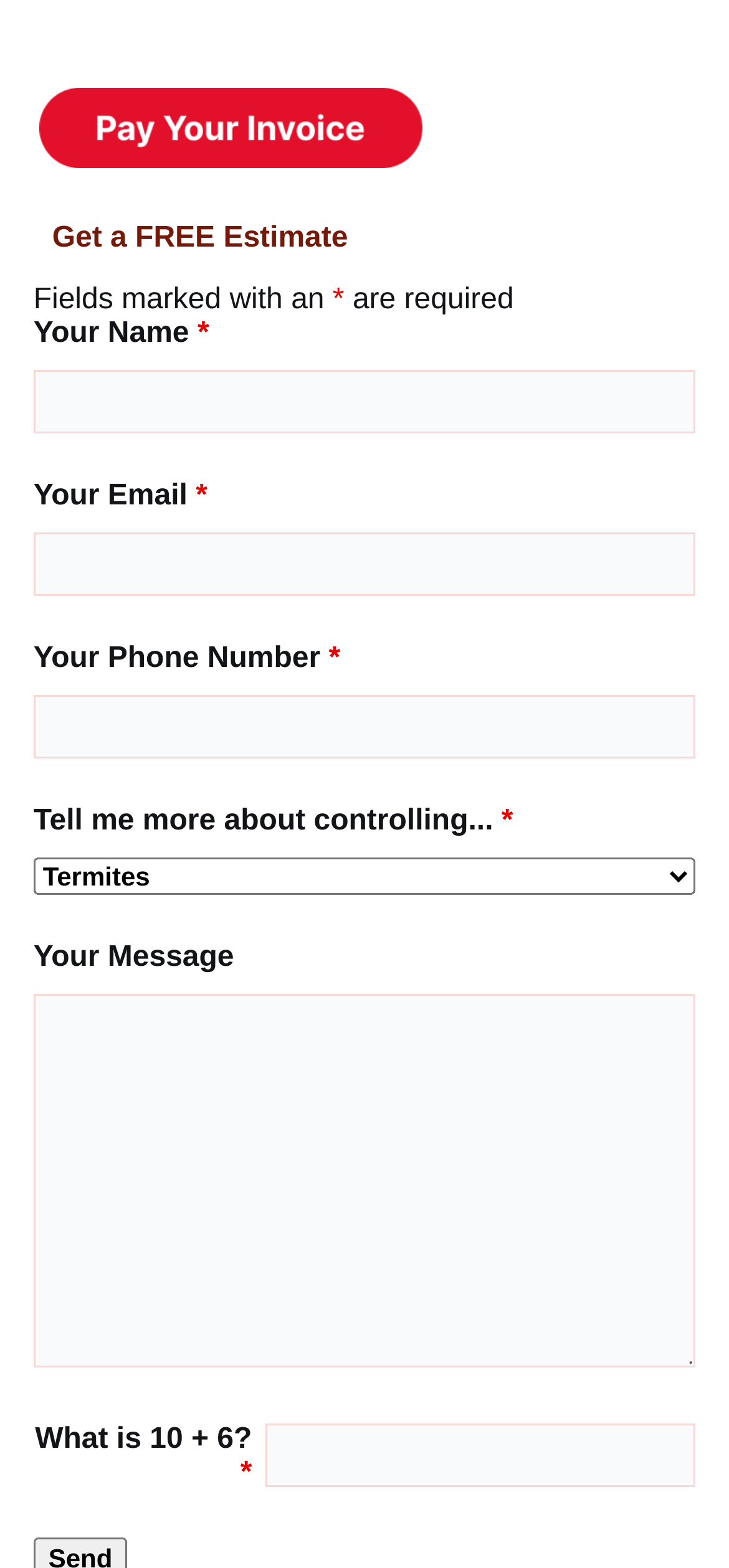Using the provided element description: "alt="Pay Your Invoice"", identify the bounding box coordinates. The coordinates should be four floats between 0 and 1 in the order [left, top, right, bottom].

[0.046, 0.096, 0.59, 0.116]